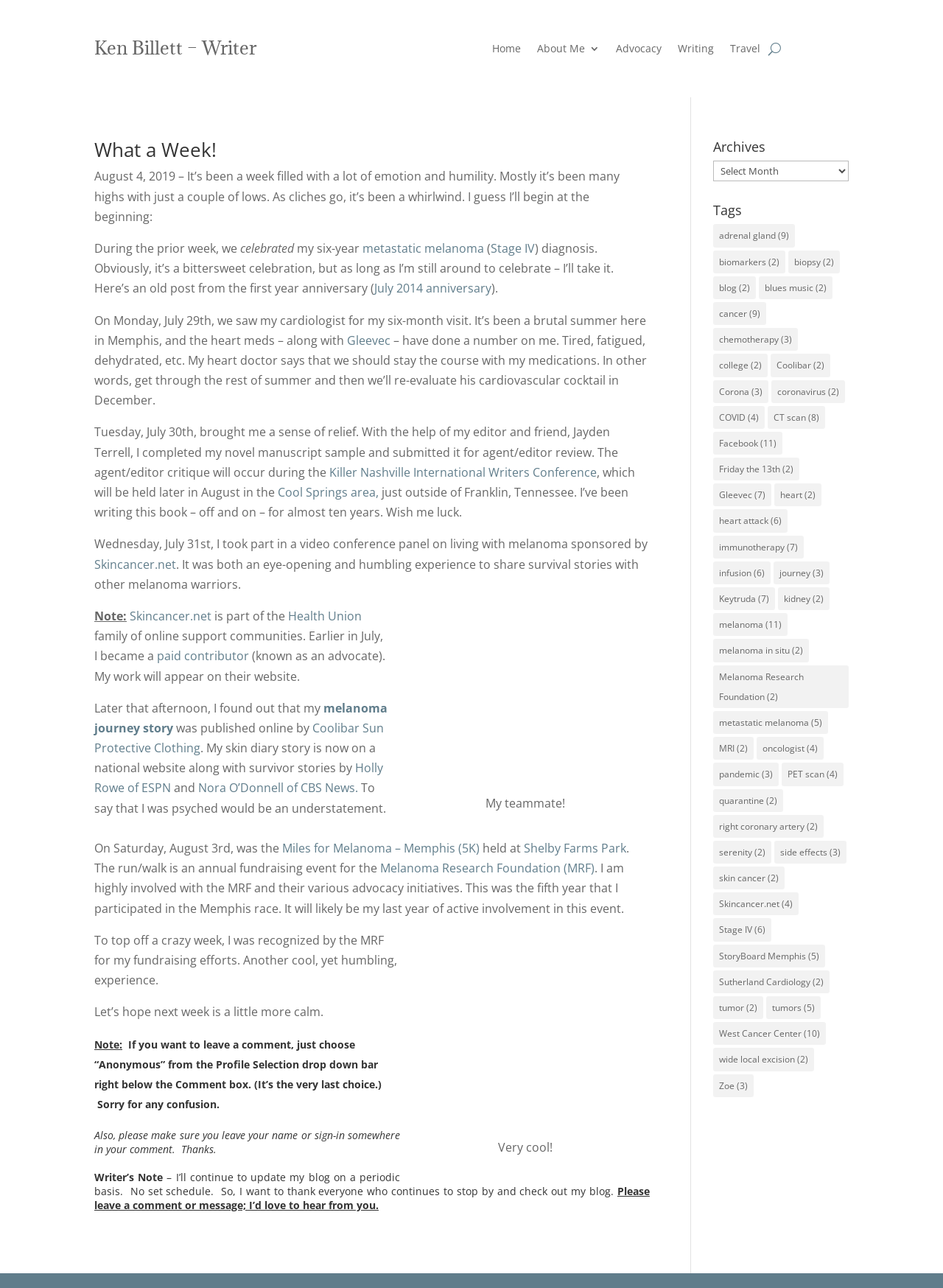What is the name of the website where the author's melanoma journey story was published?
From the screenshot, provide a brief answer in one word or phrase.

Coolibar Sun Protective Clothing